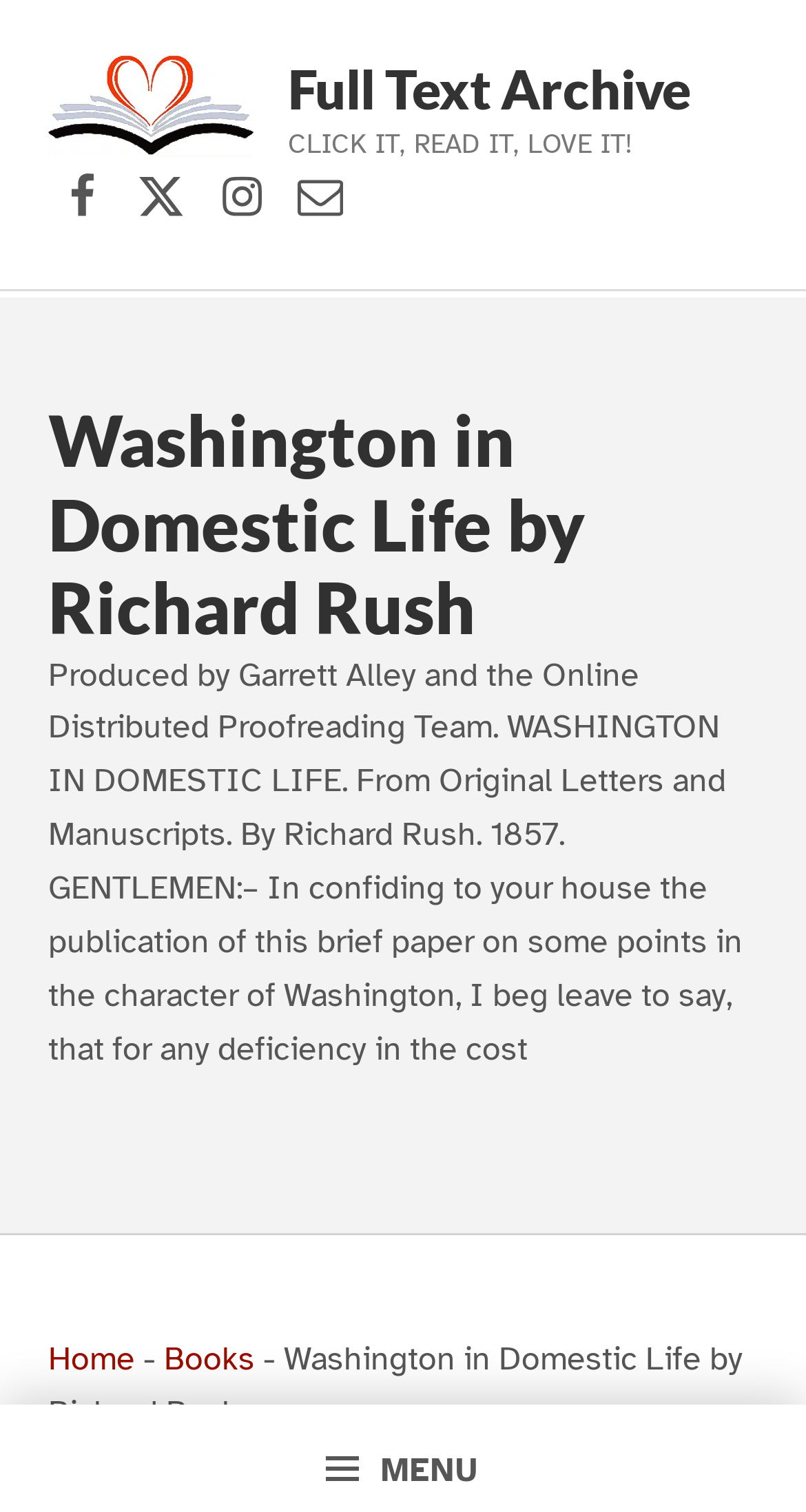What is the text above the navigation menu?
Based on the image, give a one-word or short phrase answer.

CLICK IT, READ IT, LOVE IT!